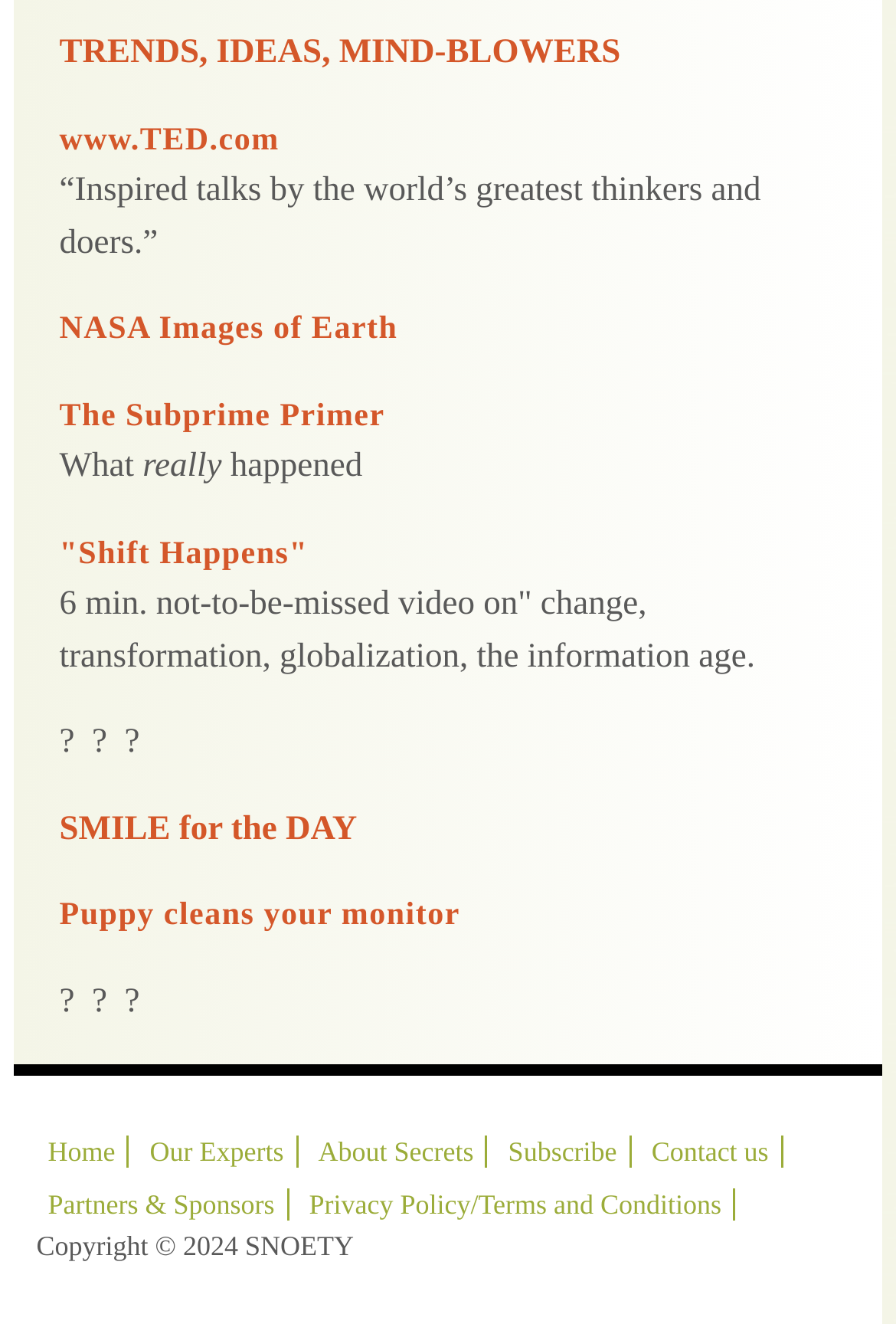Identify the bounding box coordinates for the UI element described as follows: "Puppy cleans your monitor". Ensure the coordinates are four float numbers between 0 and 1, formatted as [left, top, right, bottom].

[0.066, 0.68, 0.514, 0.706]